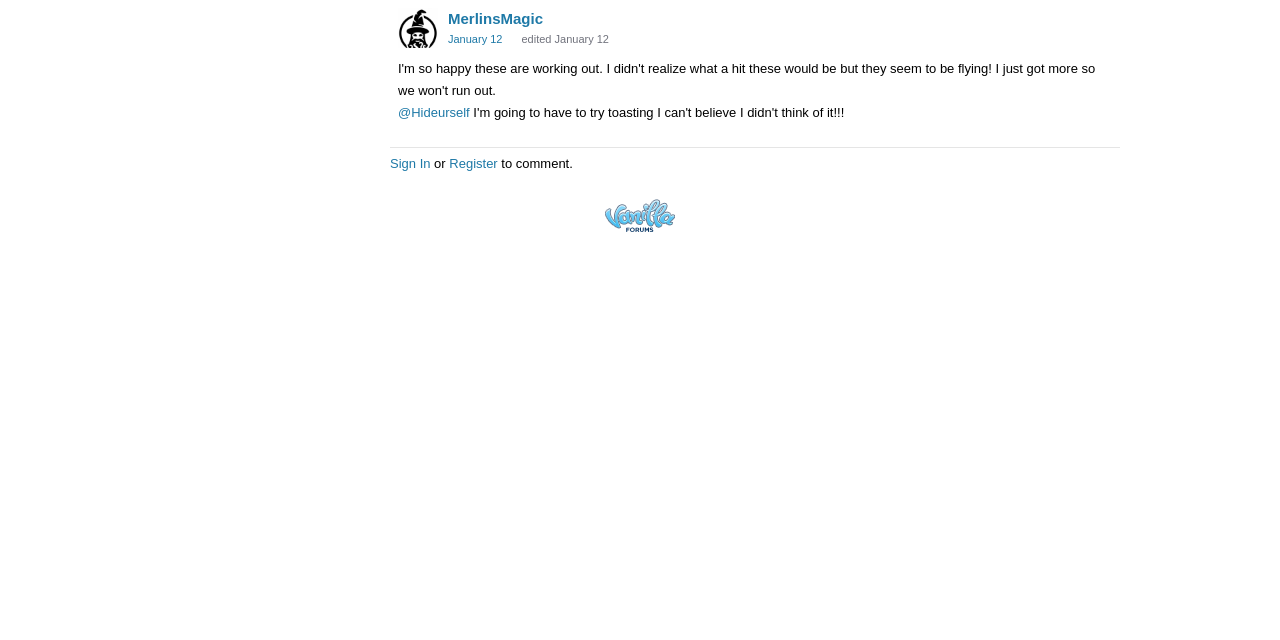Find the bounding box coordinates for the element described here: "Register".

[0.351, 0.244, 0.389, 0.267]